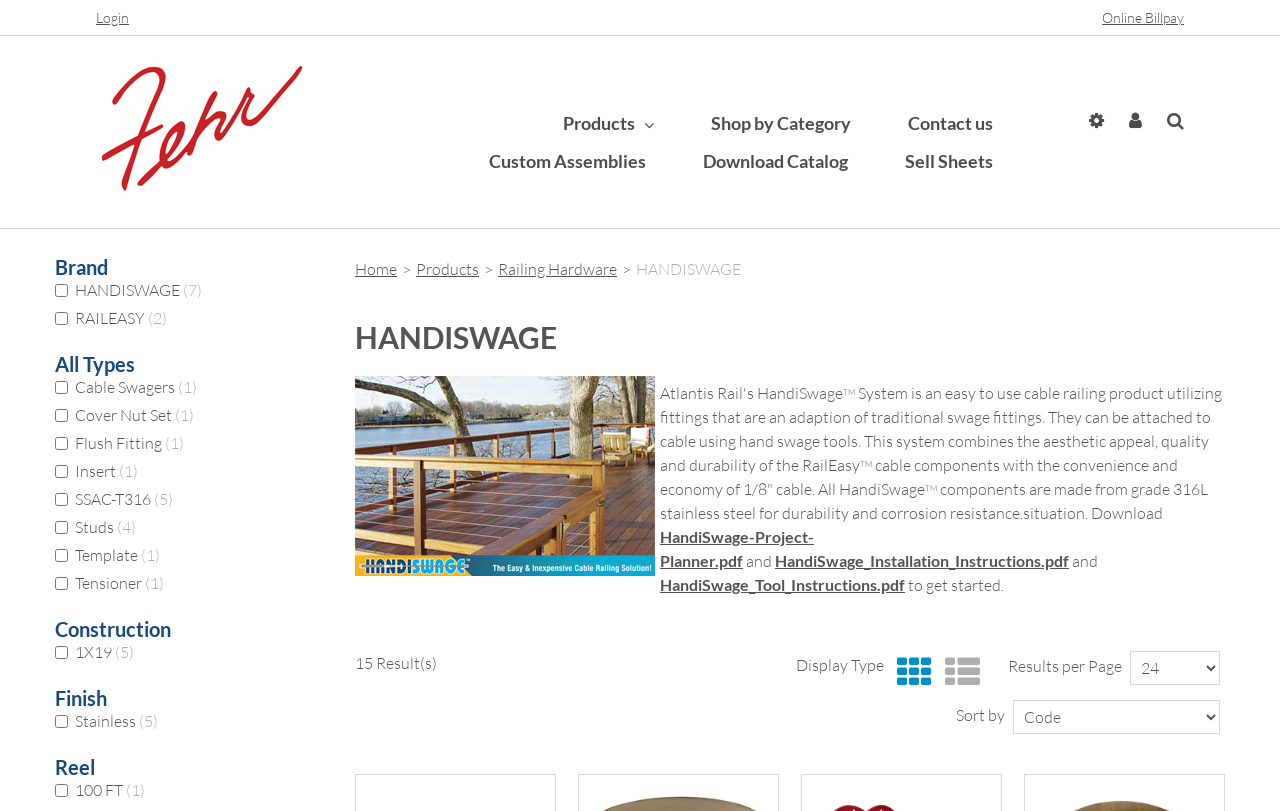Please determine the bounding box coordinates of the area that needs to be clicked to complete this task: 'Click on Login'. The coordinates must be four float numbers between 0 and 1, formatted as [left, top, right, bottom].

[0.075, 0.011, 0.101, 0.032]